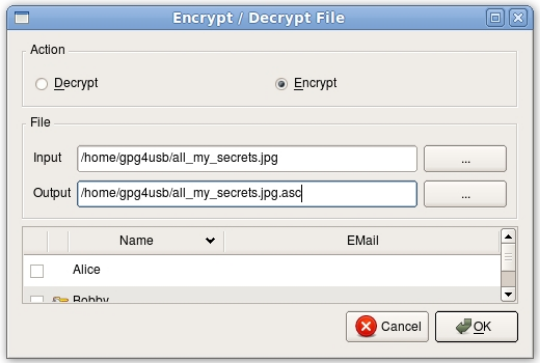What is the file extension of the output file?
From the image, respond with a single word or phrase.

.asc